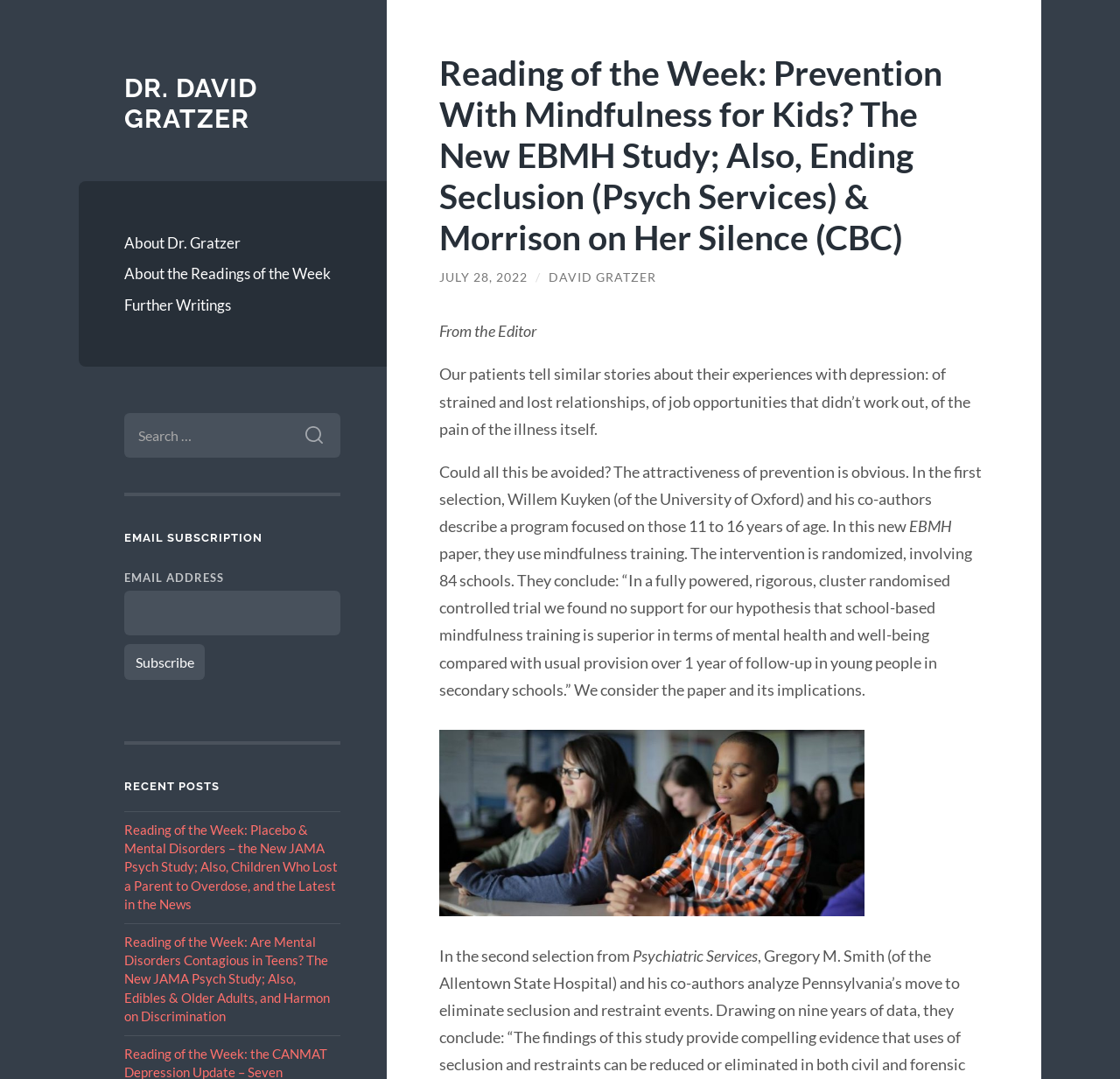Identify the bounding box coordinates of the area you need to click to perform the following instruction: "Subscribe to the newsletter".

[0.111, 0.597, 0.183, 0.63]